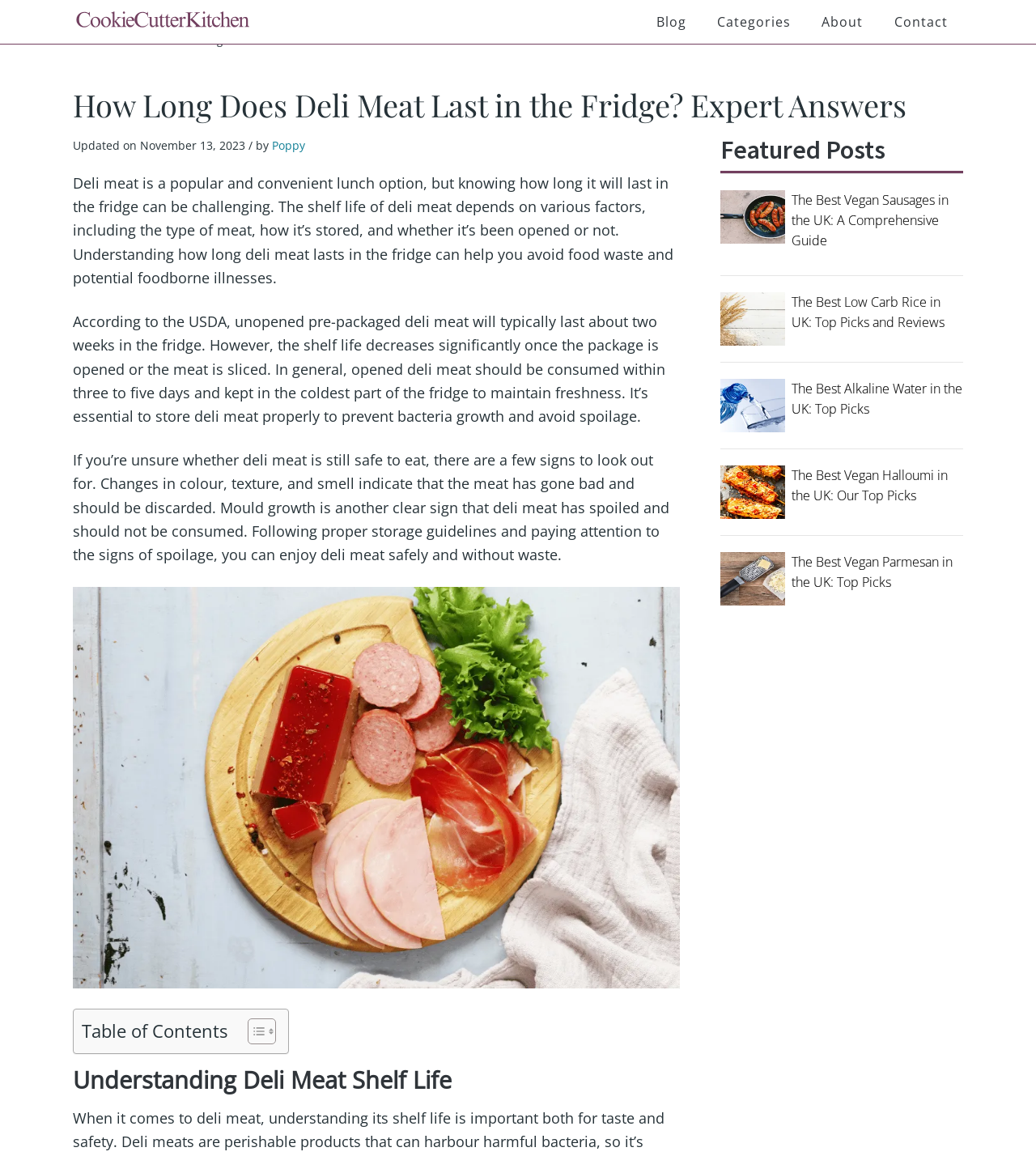Use a single word or phrase to answer the question:
What is the name of the website?

Cookie Cutter Kitchen